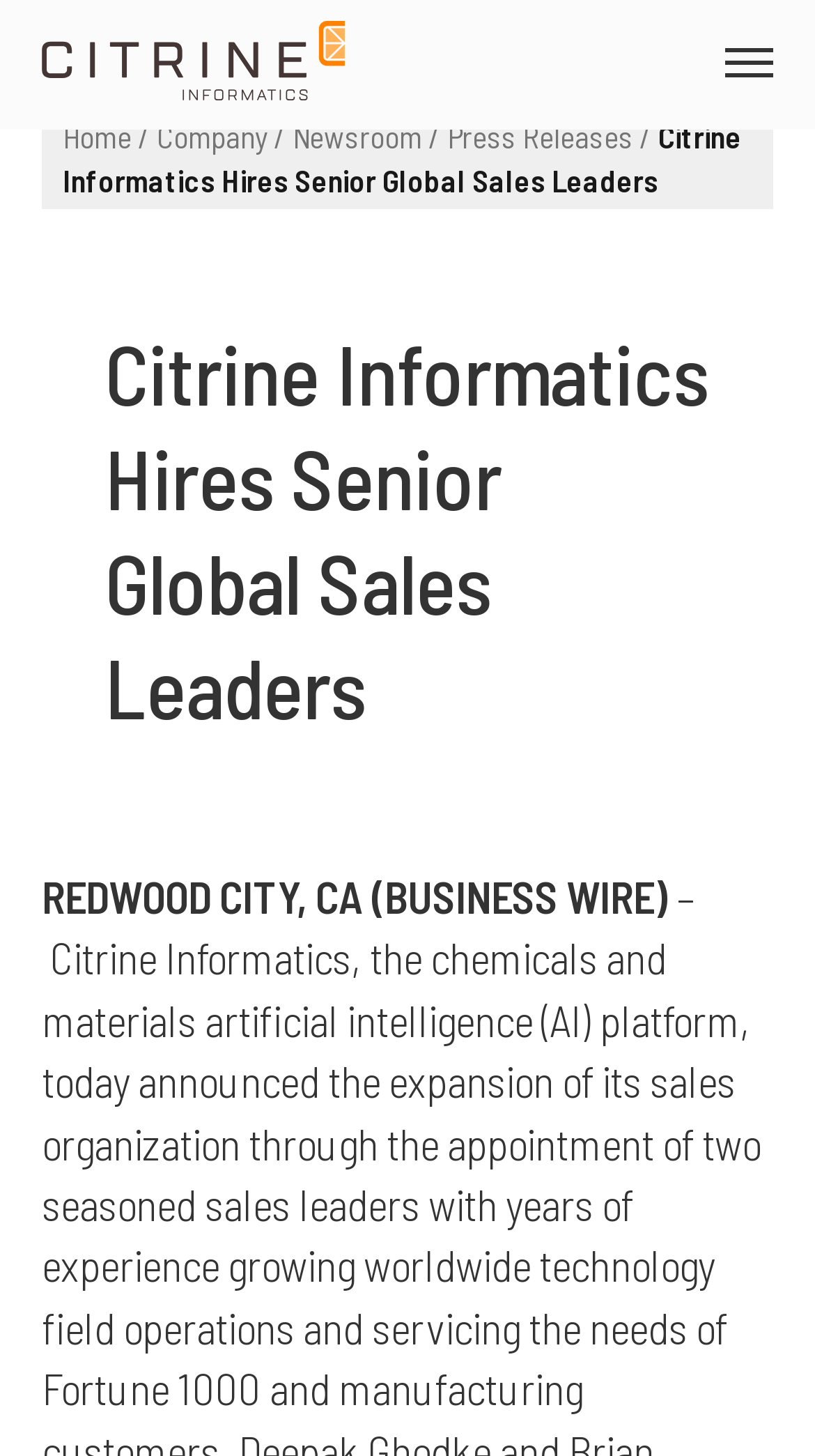Find the bounding box of the UI element described as: "alt="Citrine Informatics logo"". The bounding box coordinates should be given as four float values between 0 and 1, i.e., [left, top, right, bottom].

[0.051, 0.014, 0.423, 0.07]